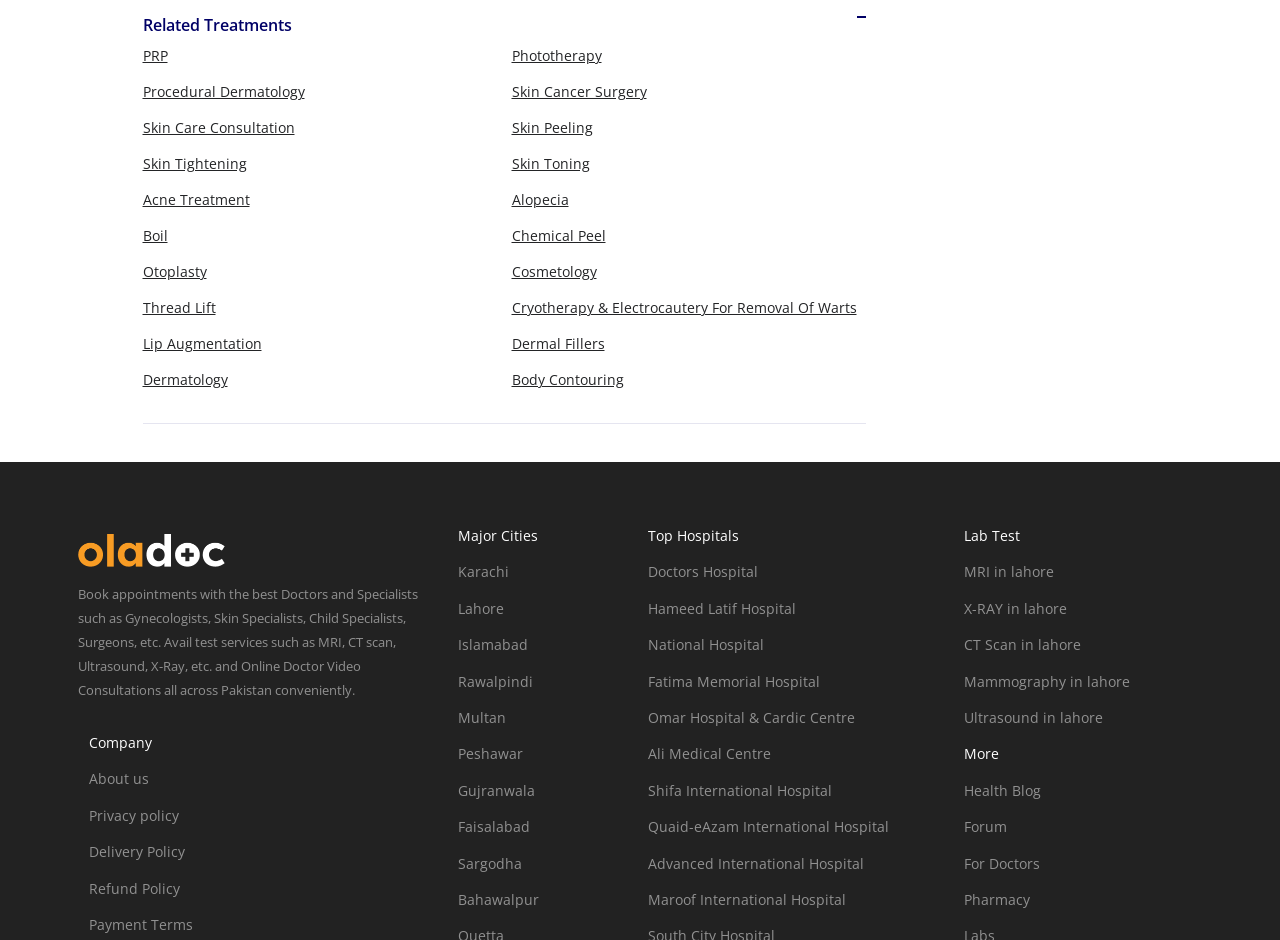Provide your answer in one word or a succinct phrase for the question: 
What types of treatments are listed on the website?

Skin, hair, and body treatments